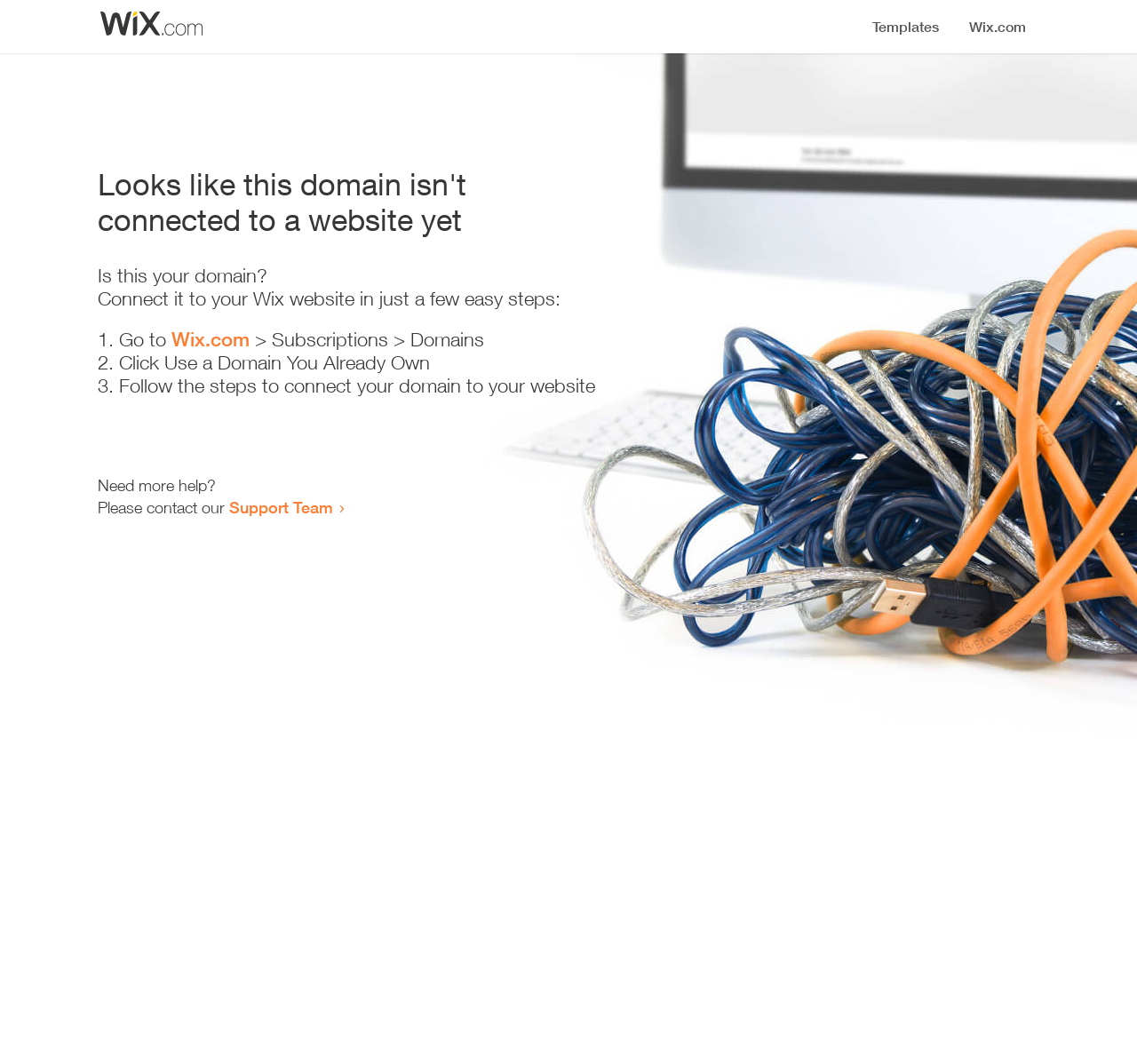Please reply with a single word or brief phrase to the question: 
What is the purpose of the webpage?

To guide domain connection